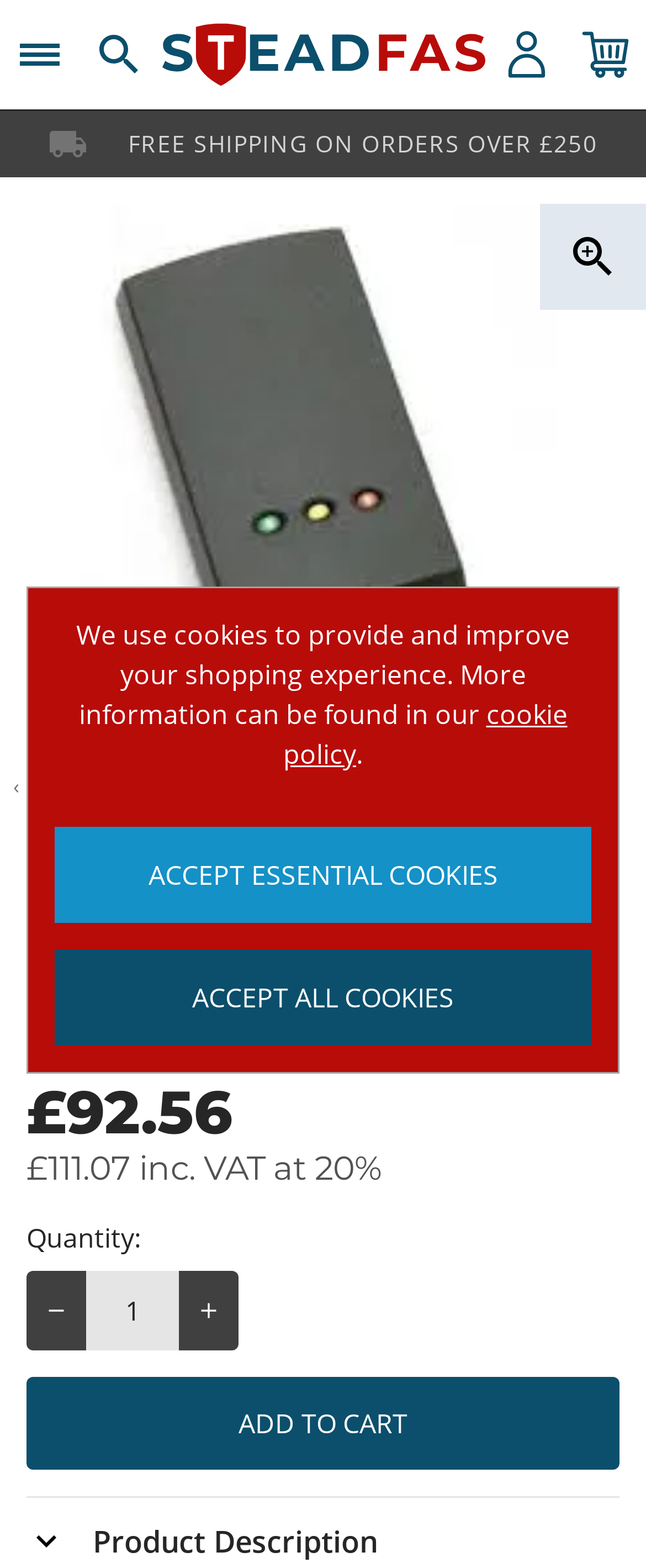What is the function of the button with the bounding box coordinate [0.836, 0.13, 1.0, 0.198]?
Using the image, respond with a single word or phrase.

Enlarge the product image